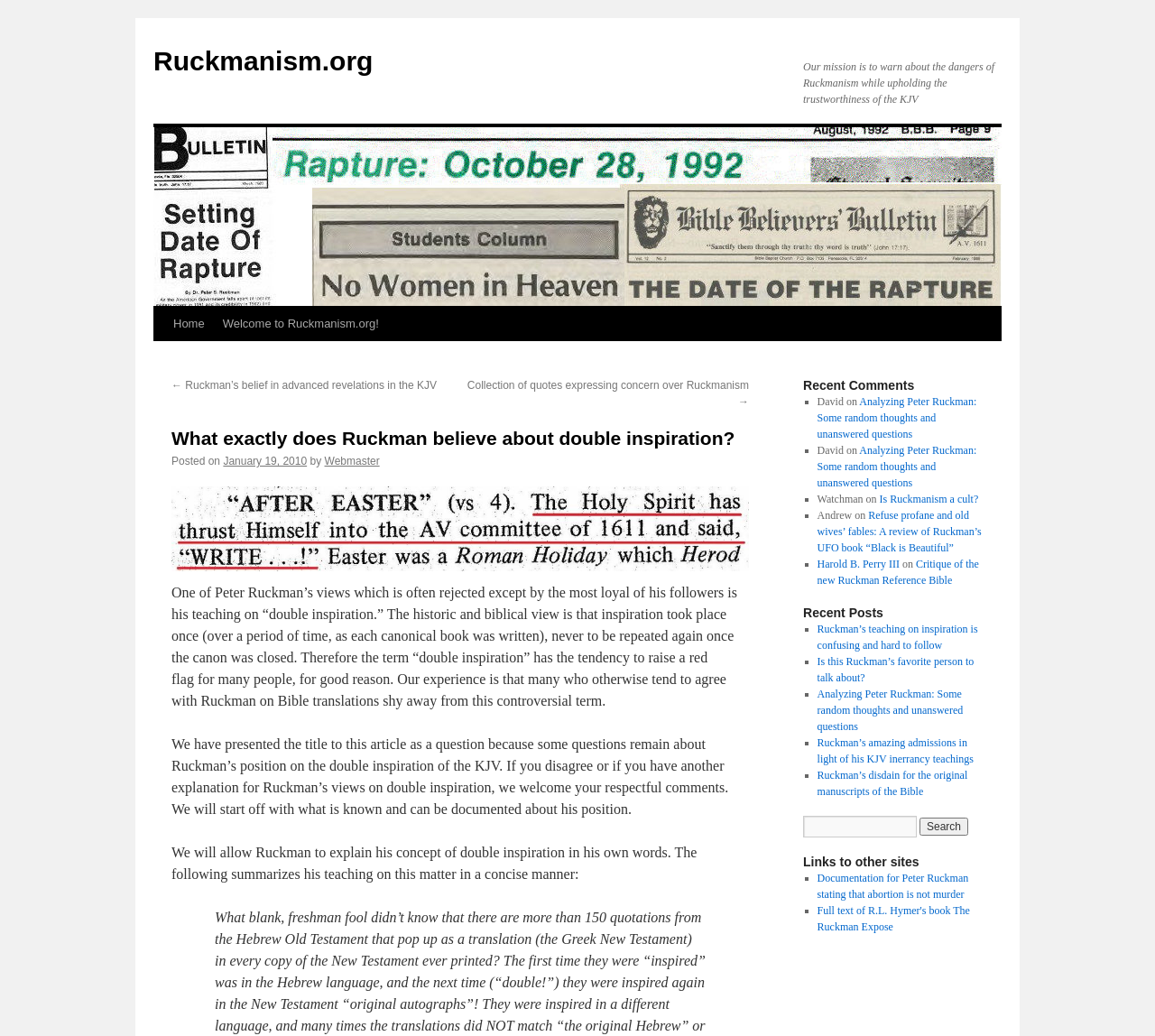Determine the bounding box coordinates of the section to be clicked to follow the instruction: "View the collection of quotes expressing concern over Ruckmanism". The coordinates should be given as four float numbers between 0 and 1, formatted as [left, top, right, bottom].

[0.405, 0.366, 0.648, 0.394]